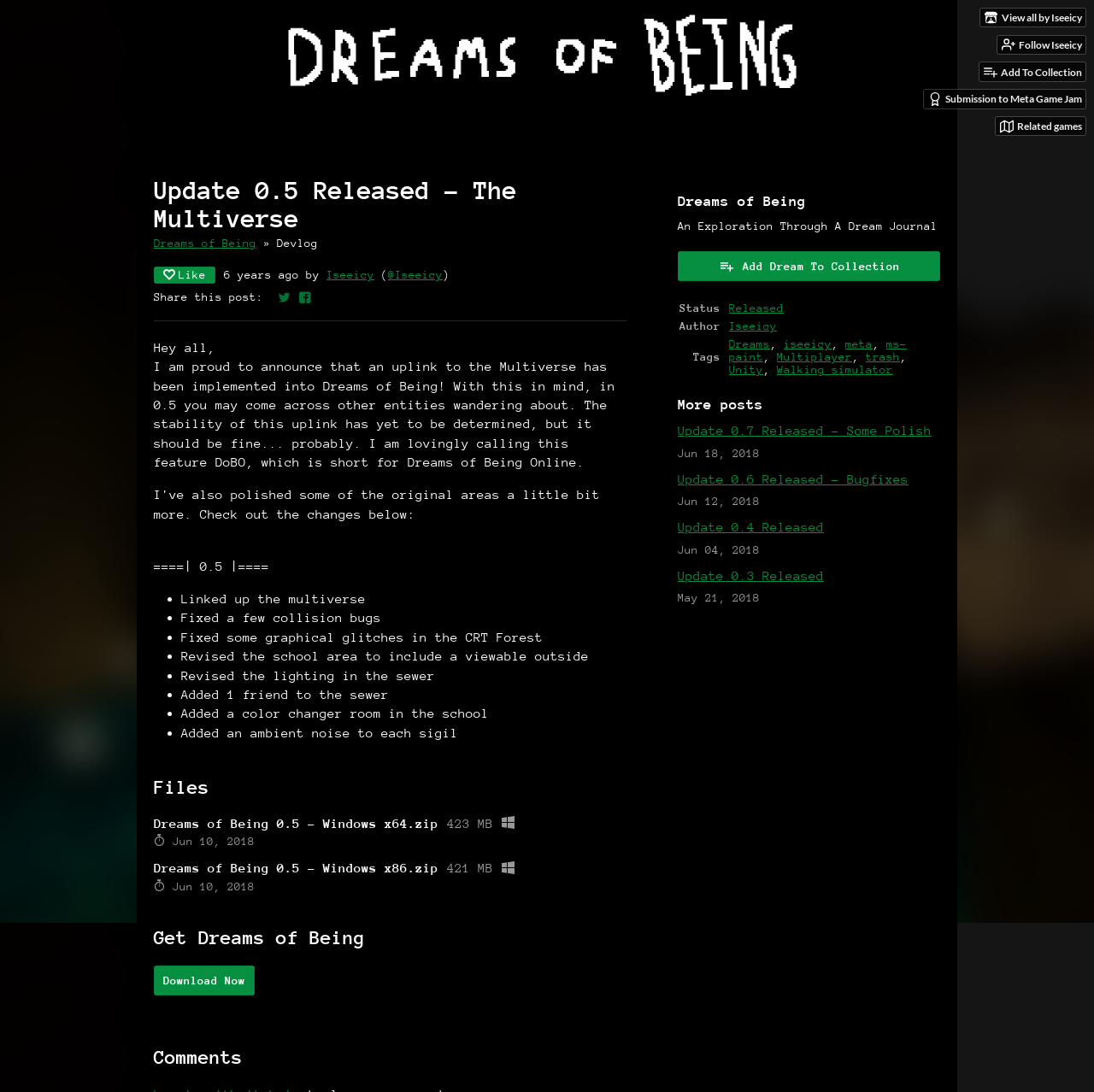Please find the bounding box coordinates of the element that you should click to achieve the following instruction: "Follow Iseeicy". The coordinates should be presented as four float numbers between 0 and 1: [left, top, right, bottom].

[0.912, 0.033, 0.992, 0.049]